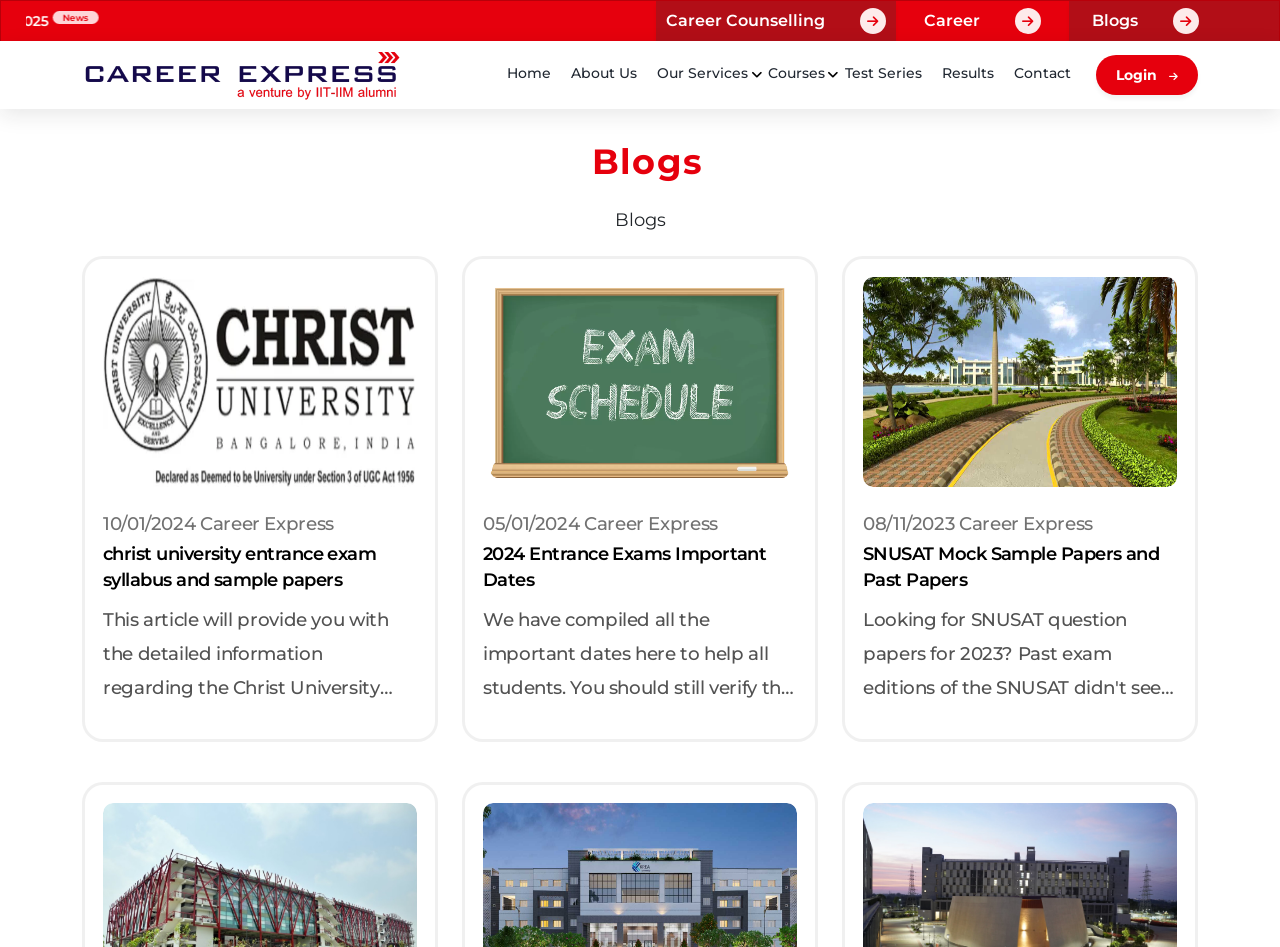Based on the provided description, "Login for existing students", find the bounding box of the corresponding UI element in the screenshot.

[0.856, 0.058, 0.936, 0.1]